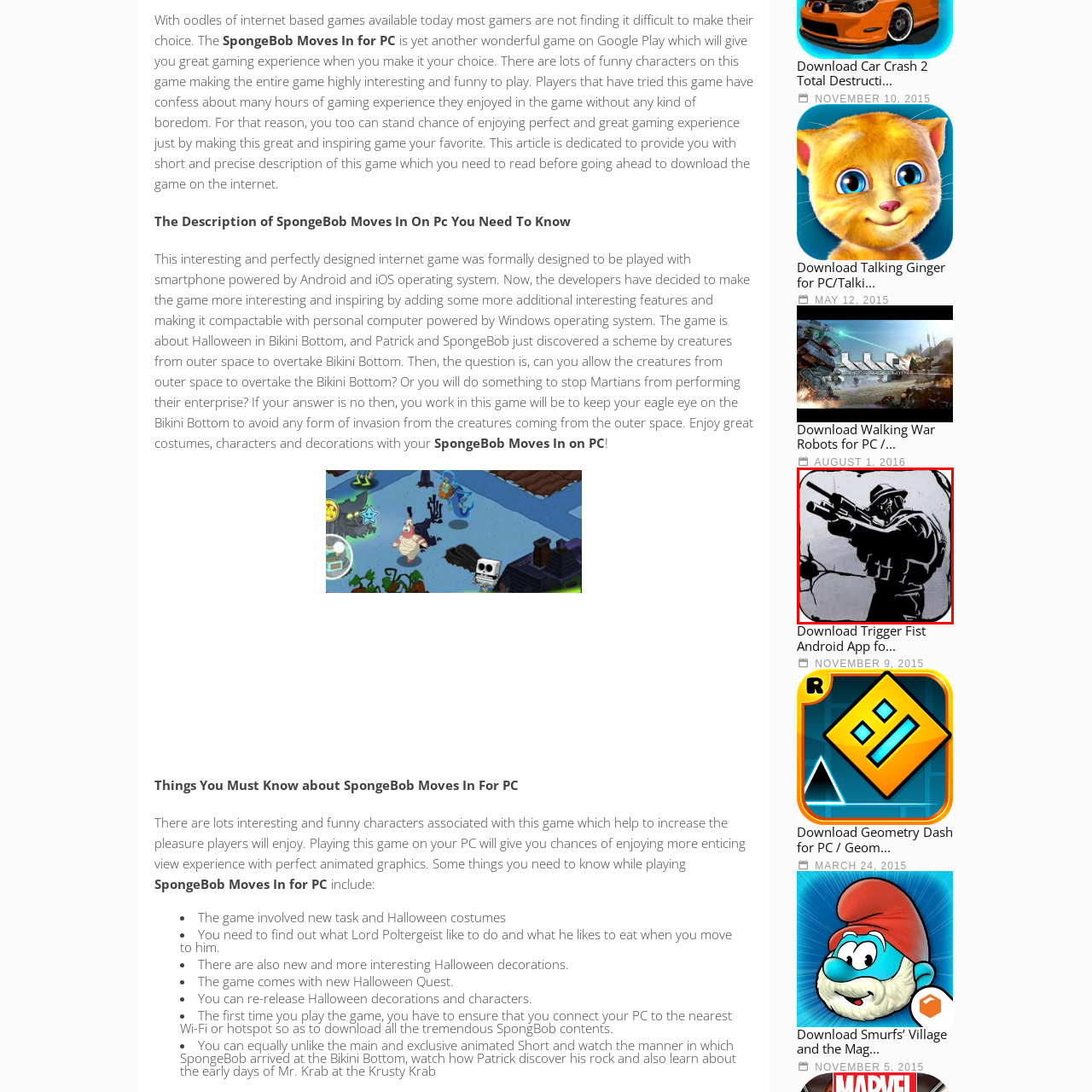What is the name of the game featured in the image? Analyze the image within the red bounding box and give a one-word or short-phrase response.

Trigger Fist